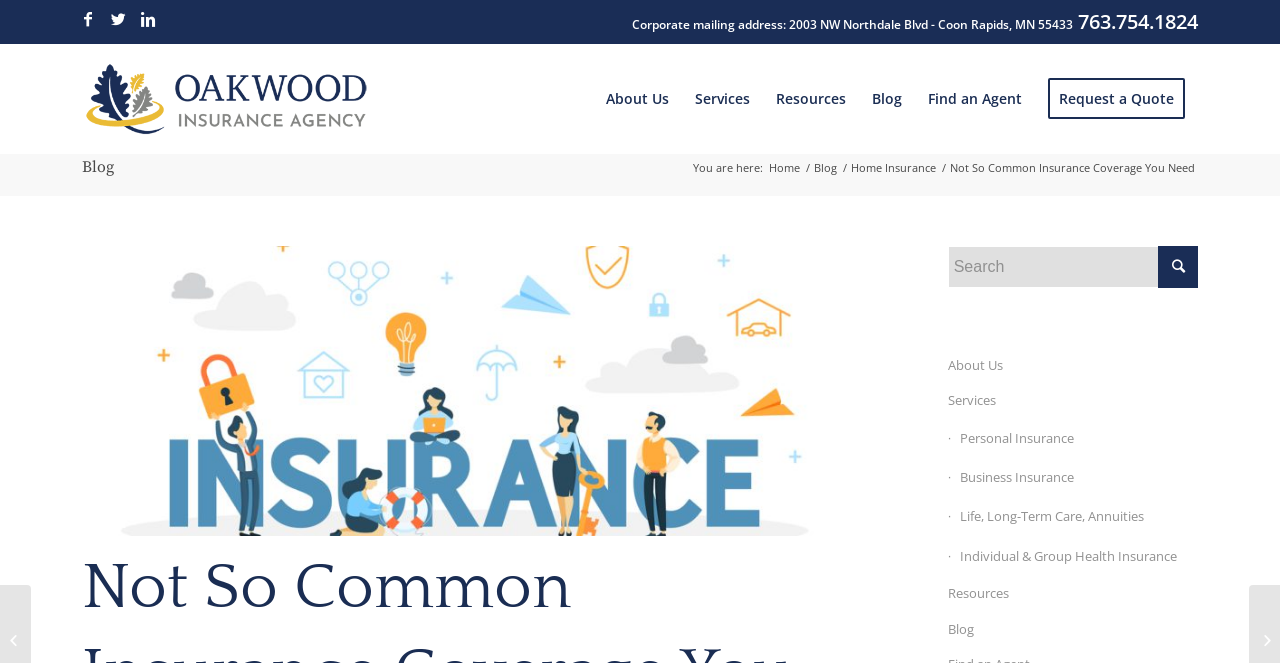Give a concise answer of one word or phrase to the question: 
What is the phone number of Oakwood Insurance Agency?

763.754.1824